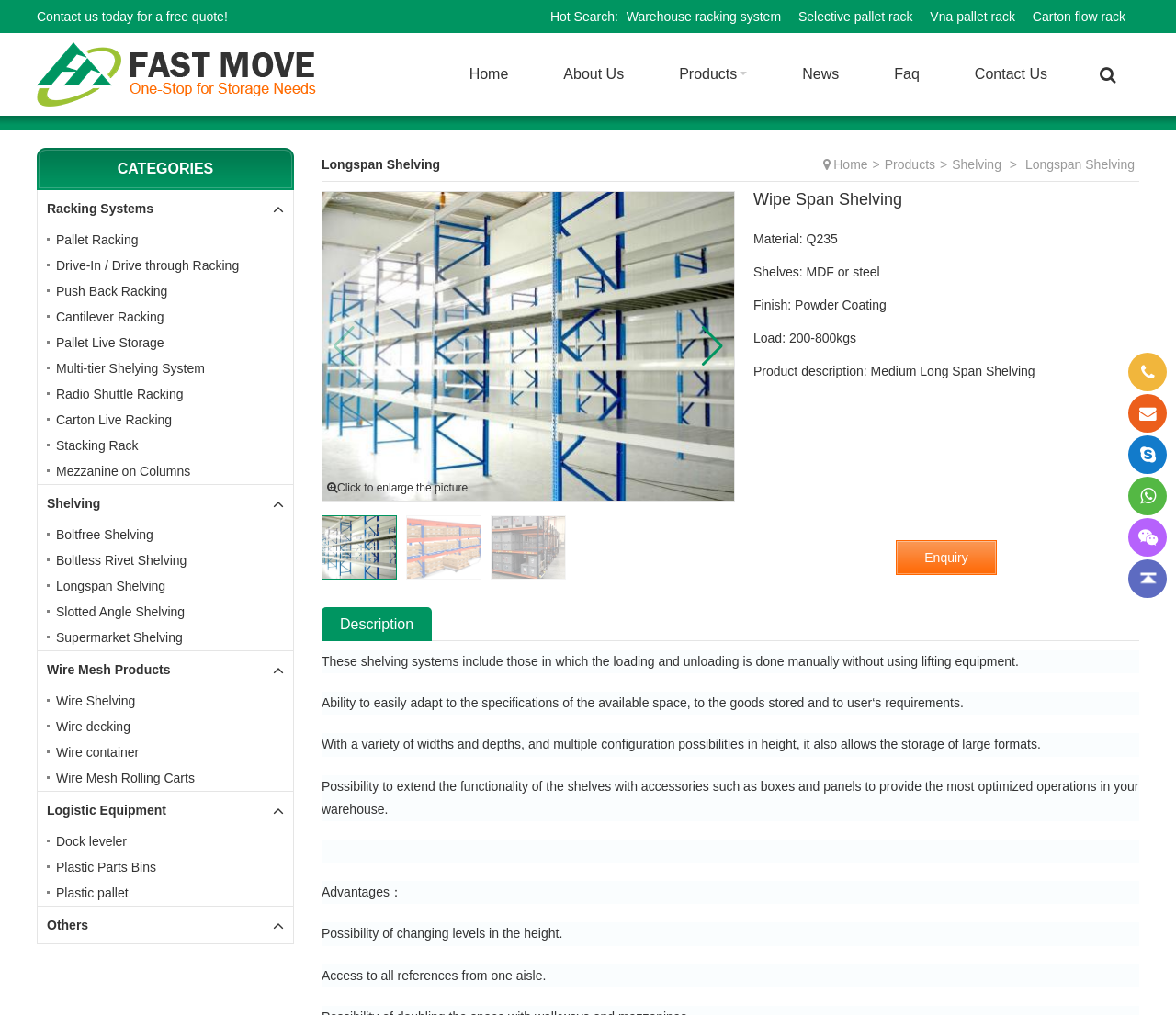Provide the bounding box coordinates of the HTML element described by the text: "Stacking Rack". The coordinates should be in the format [left, top, right, bottom] with values between 0 and 1.

[0.04, 0.426, 0.241, 0.452]